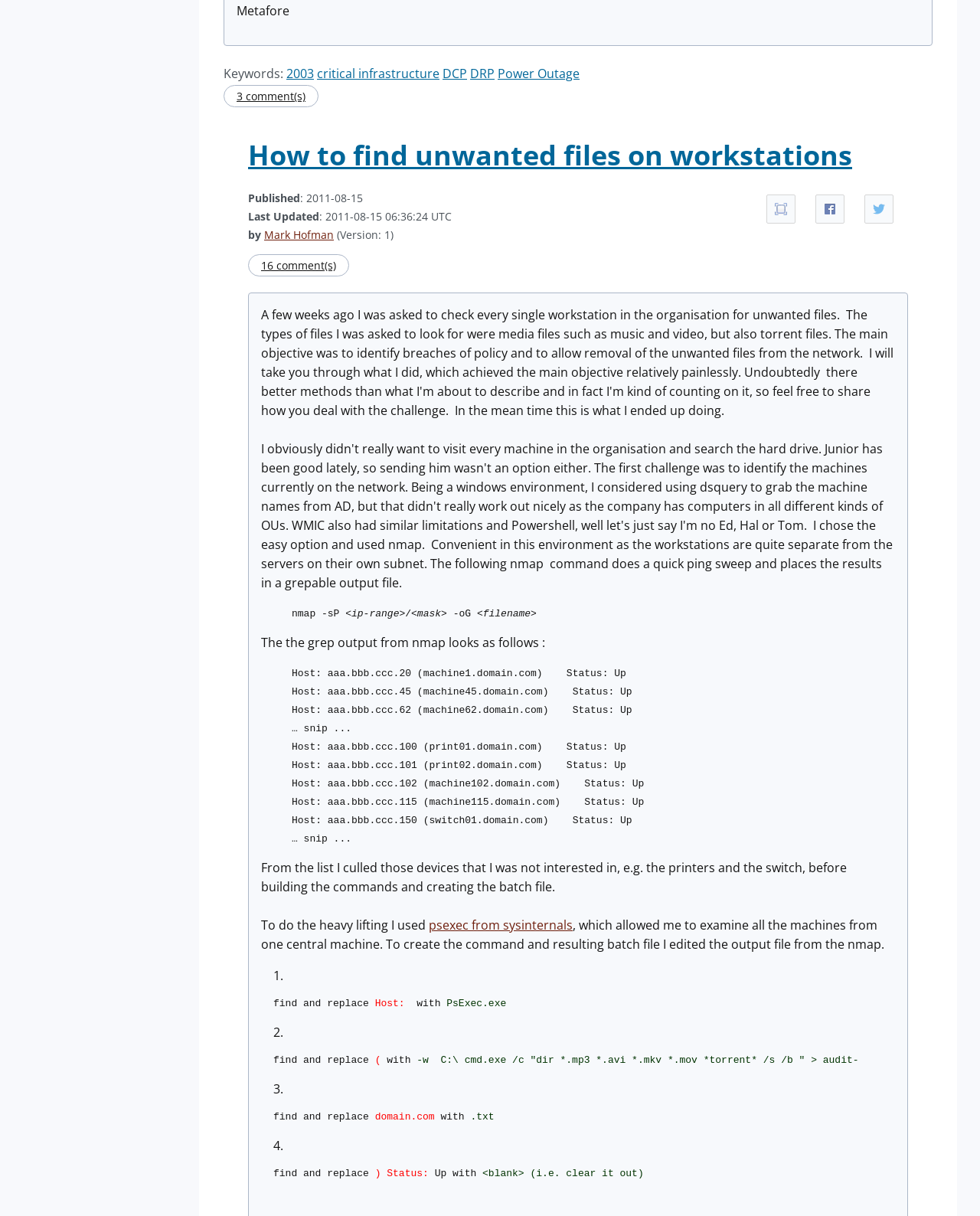Locate the bounding box coordinates of the UI element described by: "psexec from sysinternals". The bounding box coordinates should consist of four float numbers between 0 and 1, i.e., [left, top, right, bottom].

[0.438, 0.754, 0.584, 0.768]